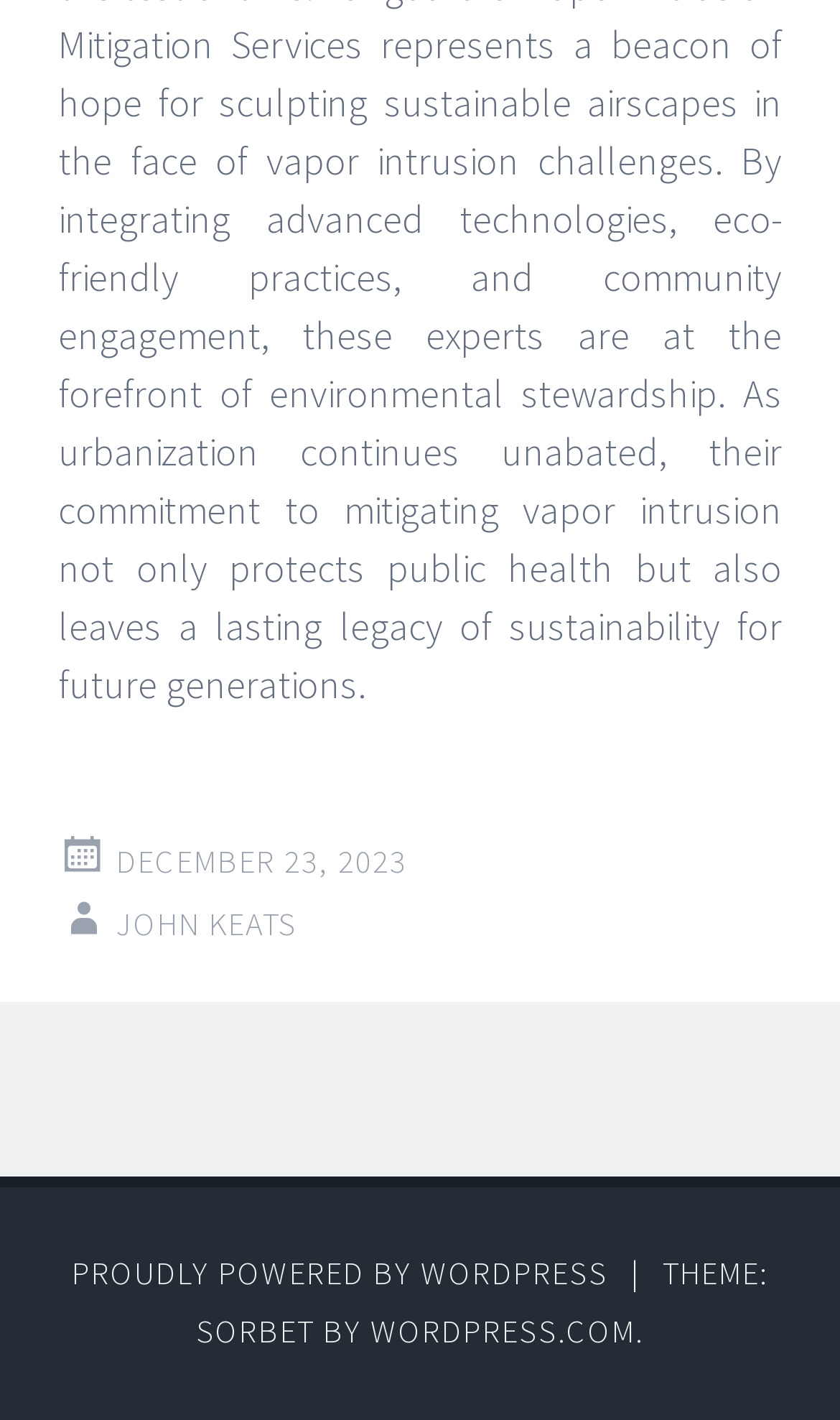What is the date mentioned in the footer?
Using the information from the image, answer the question thoroughly.

I found the date 'DECEMBER 23, 2023' in the footer section of the webpage, which is located at the bottom of the page and has a bounding box coordinate of [0.138, 0.592, 0.485, 0.621].